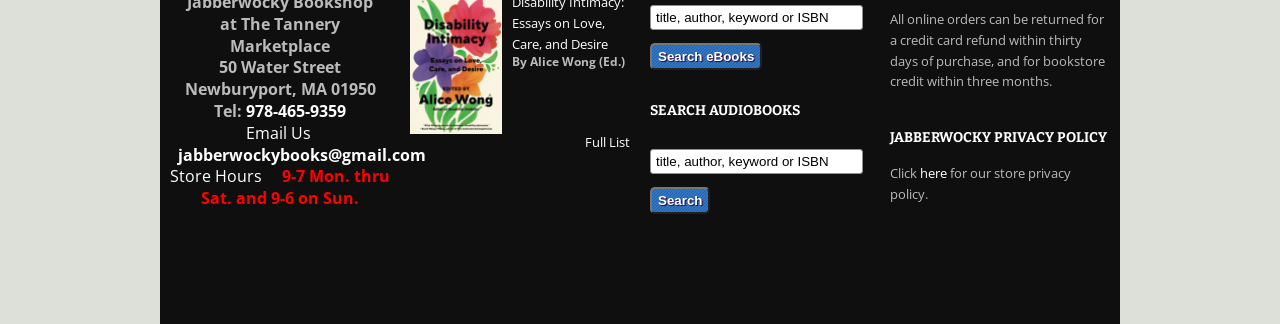What is the store's phone number?
Based on the screenshot, provide a one-word or short-phrase response.

978-465-9359